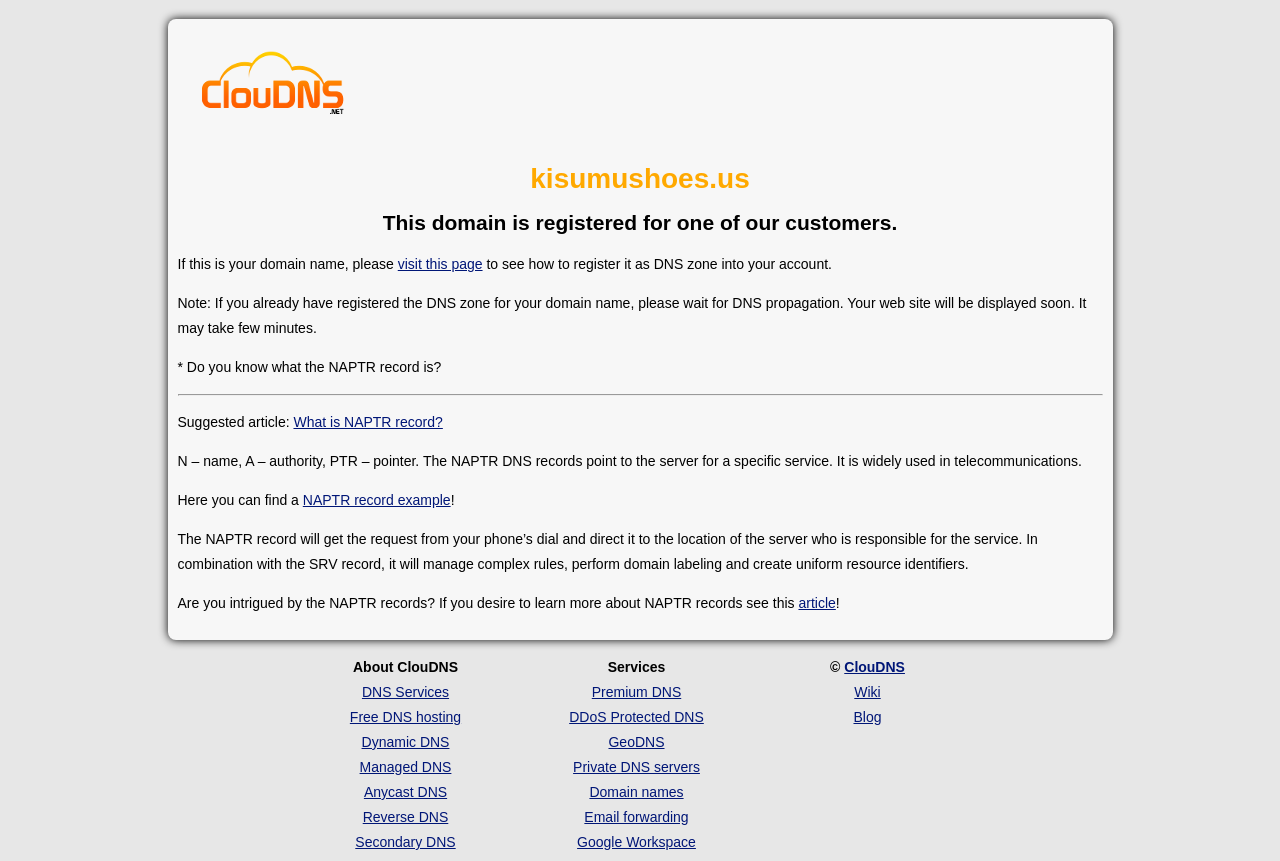Create a detailed description of the webpage's content and layout.

The webpage appears to be a domain registration page for kisumushoes.us, with a focus on DNS NAPTR records. At the top, there is a link to "Cloud DNS" accompanied by an image, followed by a heading displaying the domain name "kisumushoes.us". Below this, there is a heading stating that the domain is registered for one of their customers.

The main content of the page is divided into two sections. The left section provides information about DNS NAPTR records, including a brief explanation, suggested articles, and examples. There are several paragraphs of text, with links to related articles and a separator line in between. The text explains the purpose of NAPTR records, how they work, and their applications.

On the right side, there are several links to various DNS services offered by ClouDNS, including DNS hosting, dynamic DNS, managed DNS, and more. These links are grouped under two headings, "DNS Services" and "Services". Below these links, there is a copyright notice and links to ClouDNS, Wiki, and Blog.

Overall, the webpage appears to be a informative page about DNS NAPTR records, with additional resources and links to related services offered by ClouDNS.